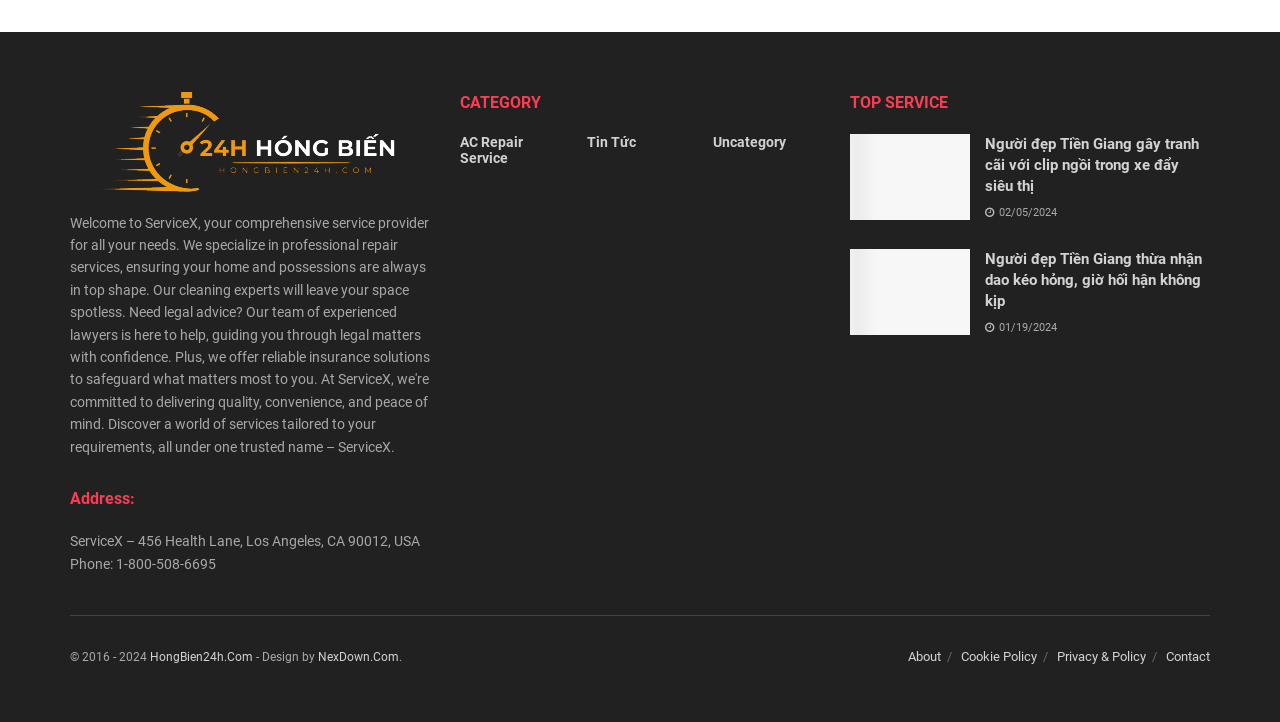Provide a one-word or one-phrase answer to the question:
What is the title of the top service listed on the webpage?

Người đẹp Tiền Giang gây tranh cãi với clip ngồi trong xe đẩy siêu thị